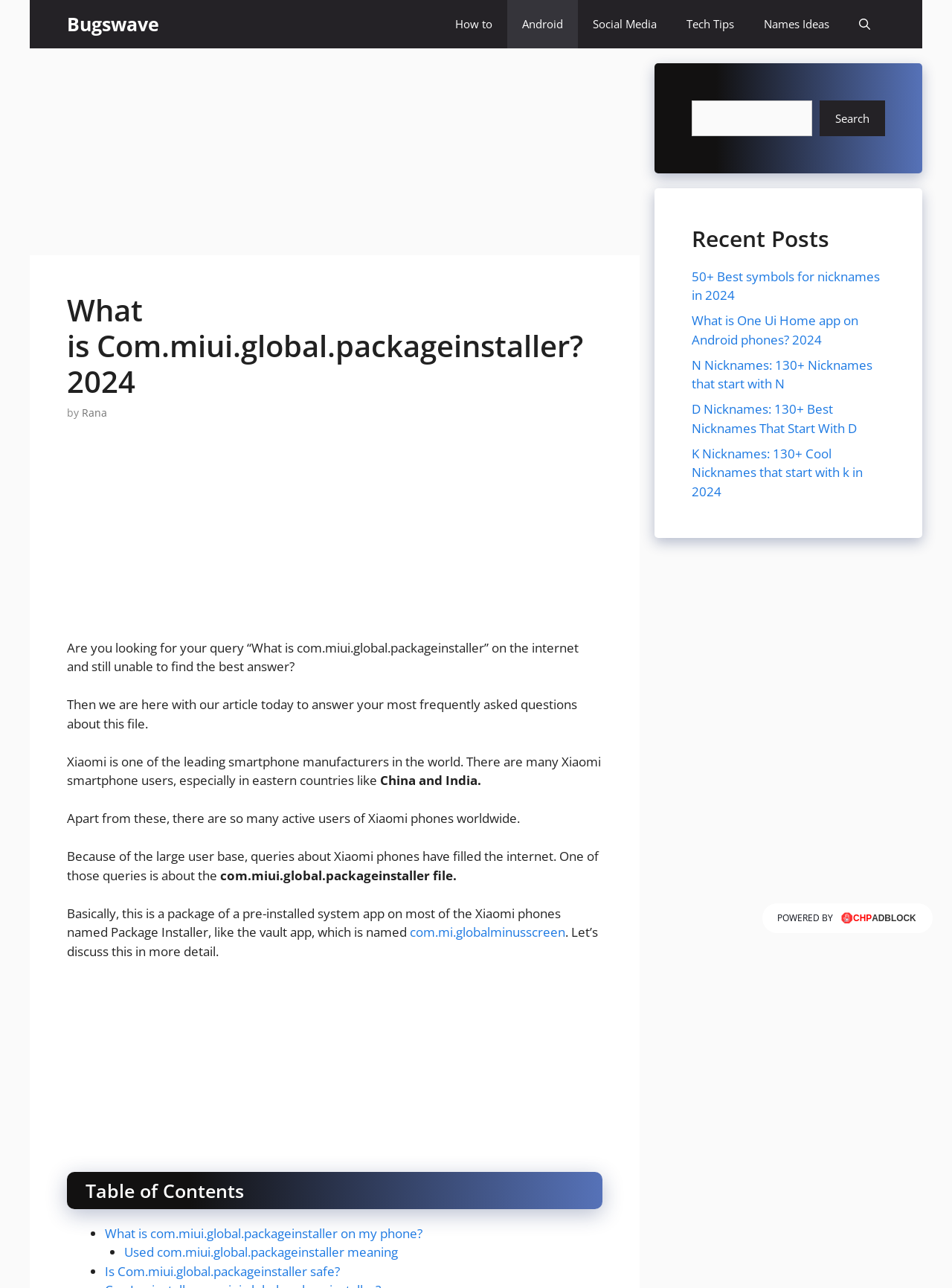Find the bounding box coordinates for the area that must be clicked to perform this action: "Search for something".

[0.727, 0.078, 0.93, 0.105]